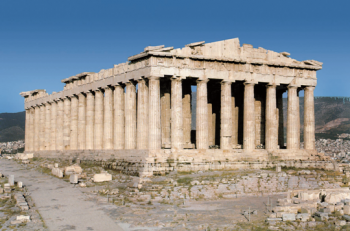What century was the Parthenon built in?
Kindly give a detailed and elaborate answer to the question.

The caption states that the Parthenon was built in the 5th century BC, highlighting the artistry and engineering prowess of its builders during that time period.